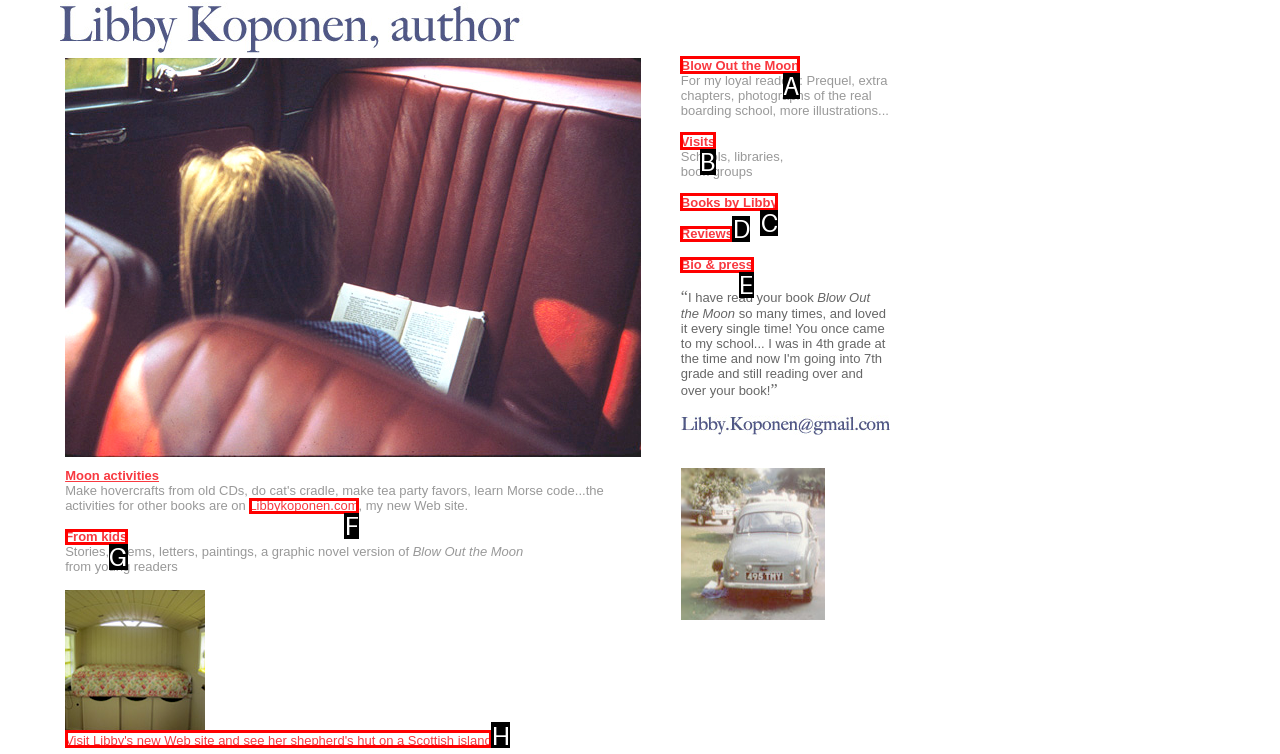Choose the HTML element to click for this instruction: Visit Libby's new Web site Answer with the letter of the correct choice from the given options.

H